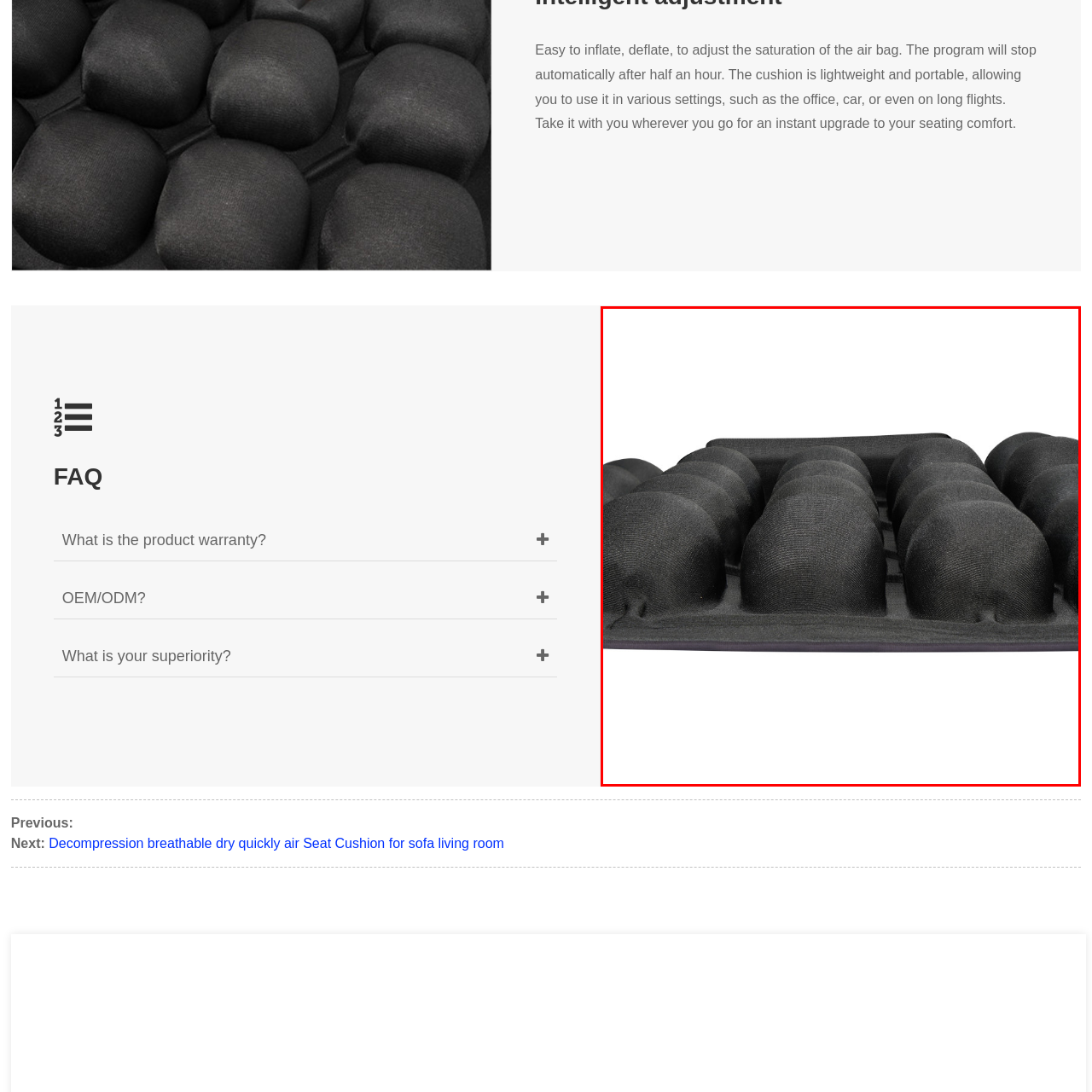Please examine the highlighted section of the image enclosed in the red rectangle and provide a comprehensive answer to the following question based on your observation: Can the cushion be easily inflated and deflated?

According to the caption, the product allows for quick inflation and deflation, making it convenient for users who value comfort on the go.